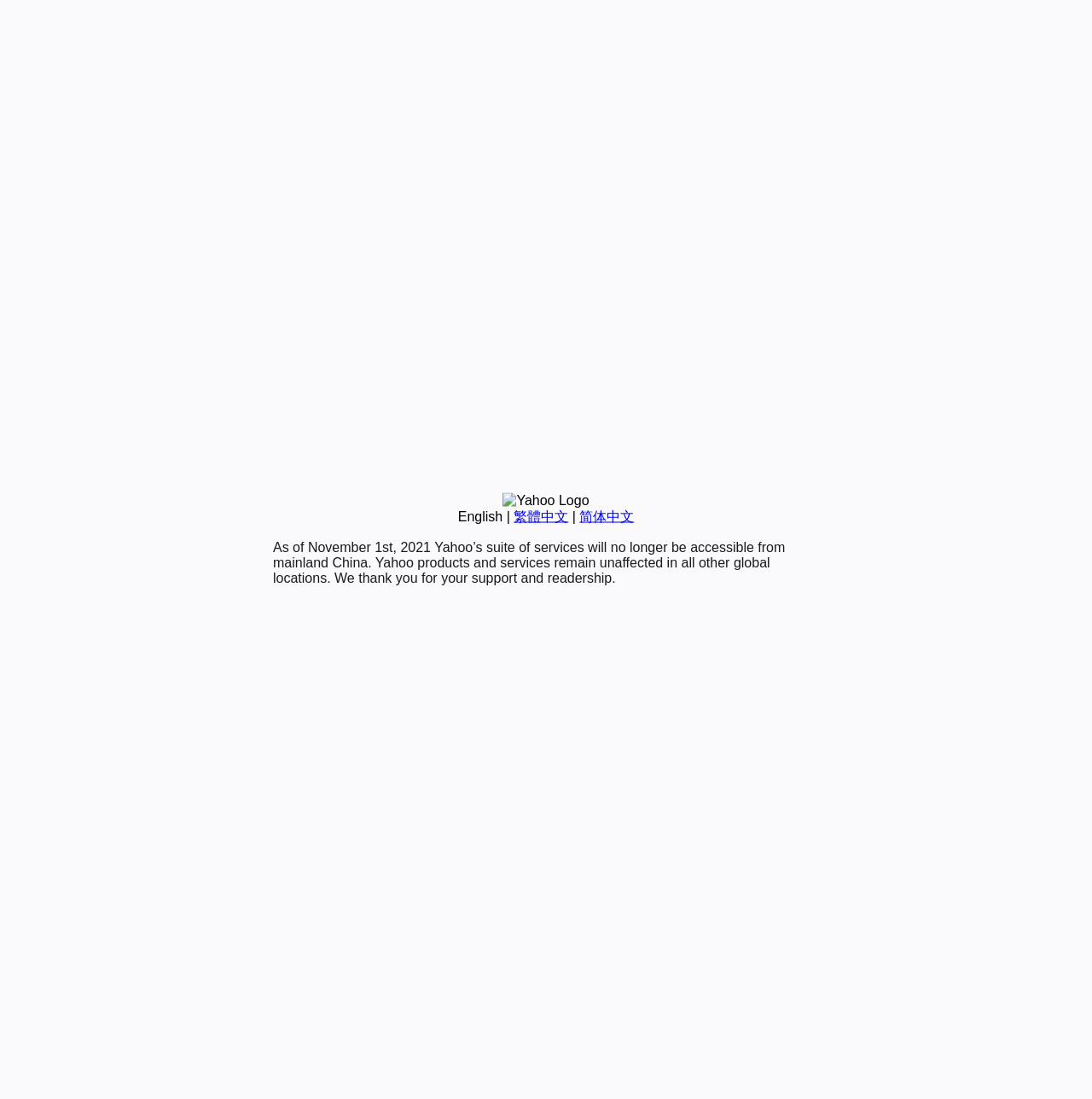Show the bounding box coordinates for the HTML element described as: "简体中文".

[0.531, 0.463, 0.581, 0.476]